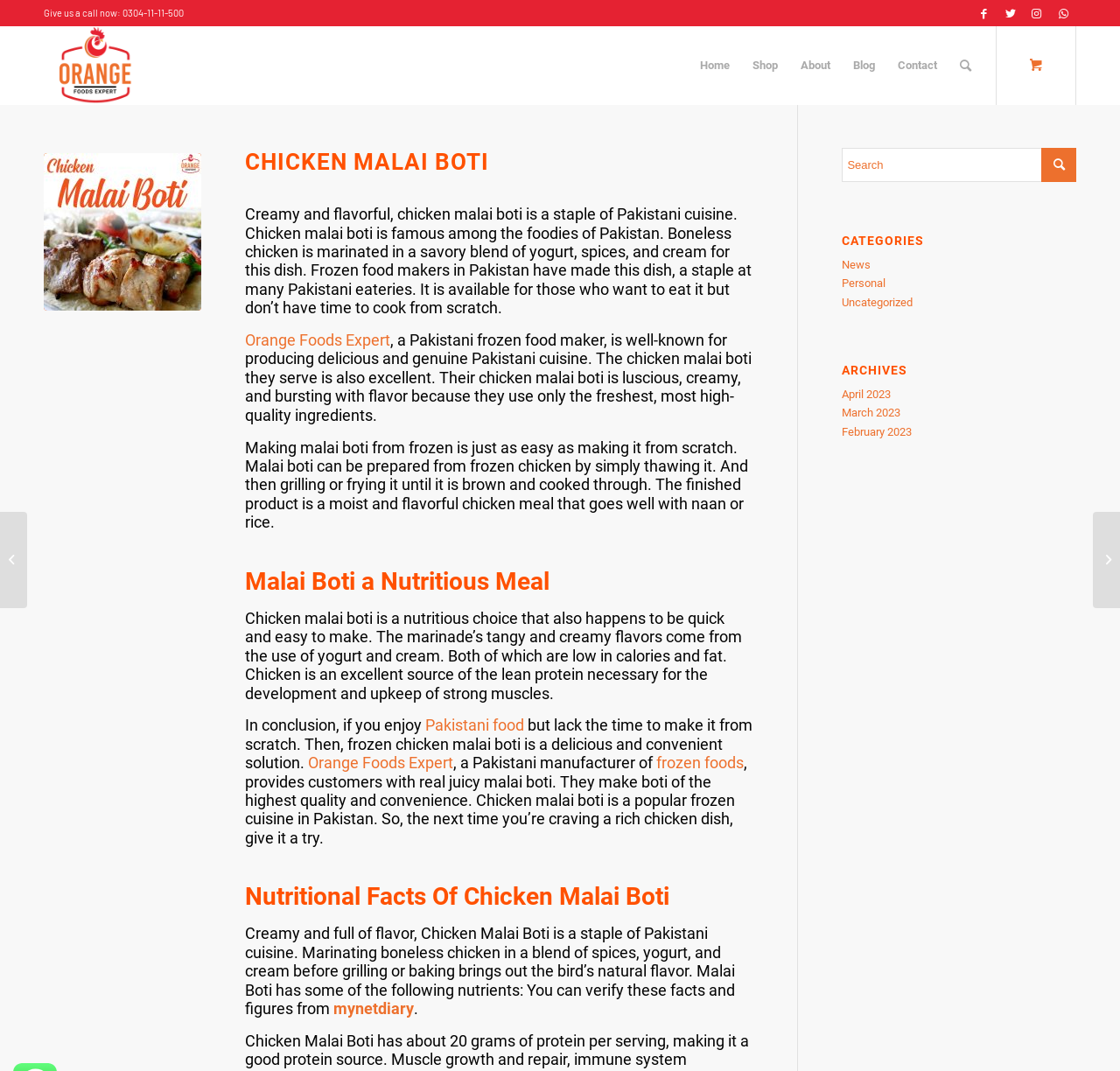What is the phone number to call for Orange Foods Expert?
Using the image, give a concise answer in the form of a single word or short phrase.

0304-11-11-500